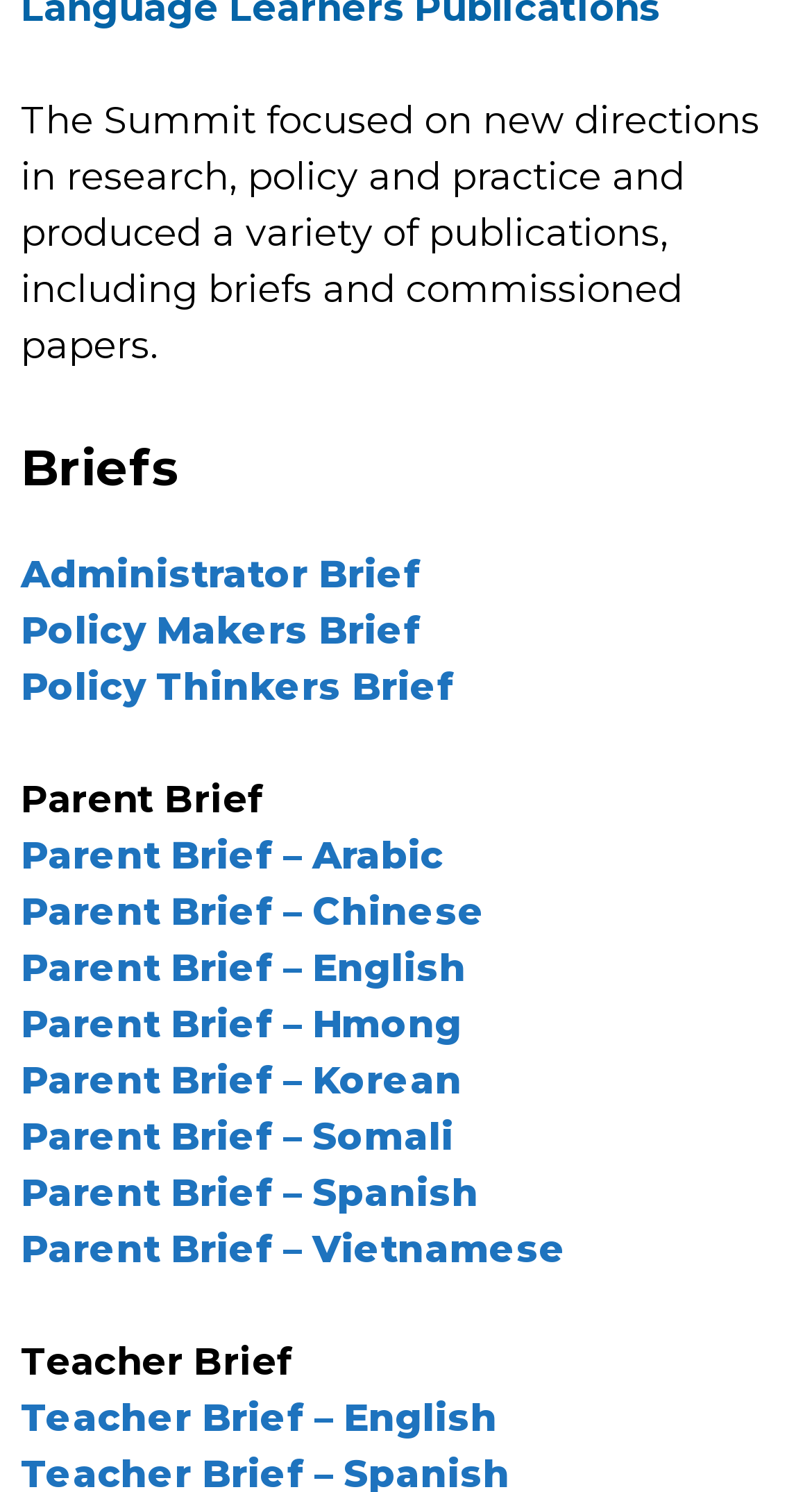Determine the bounding box coordinates for the clickable element to execute this instruction: "view Policy Makers Brief". Provide the coordinates as four float numbers between 0 and 1, i.e., [left, top, right, bottom].

[0.026, 0.407, 0.518, 0.438]